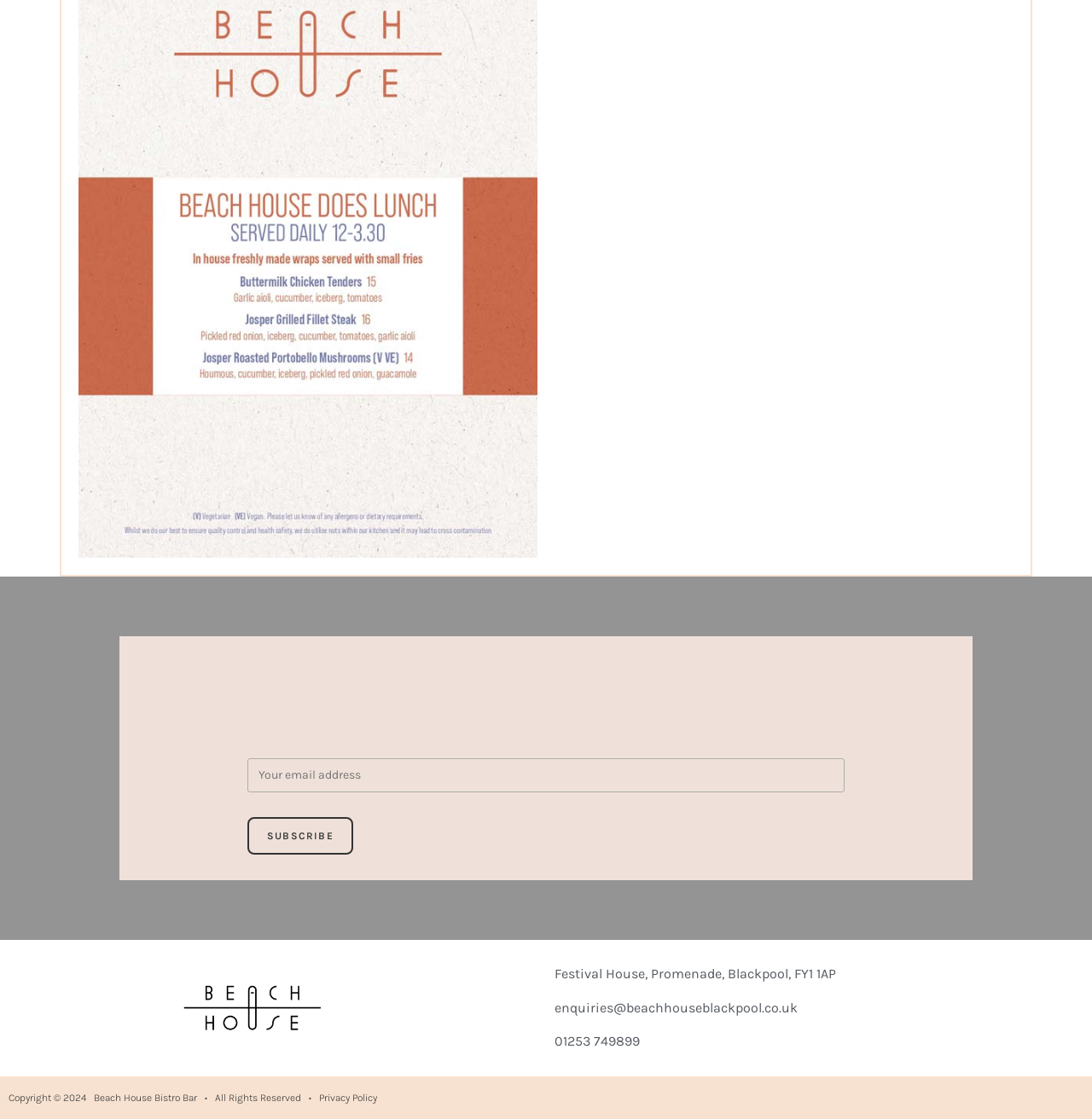Please provide a brief answer to the following inquiry using a single word or phrase:
What is the address of the restaurant?

Festival House, Promenade, Blackpool, FY1 1AP